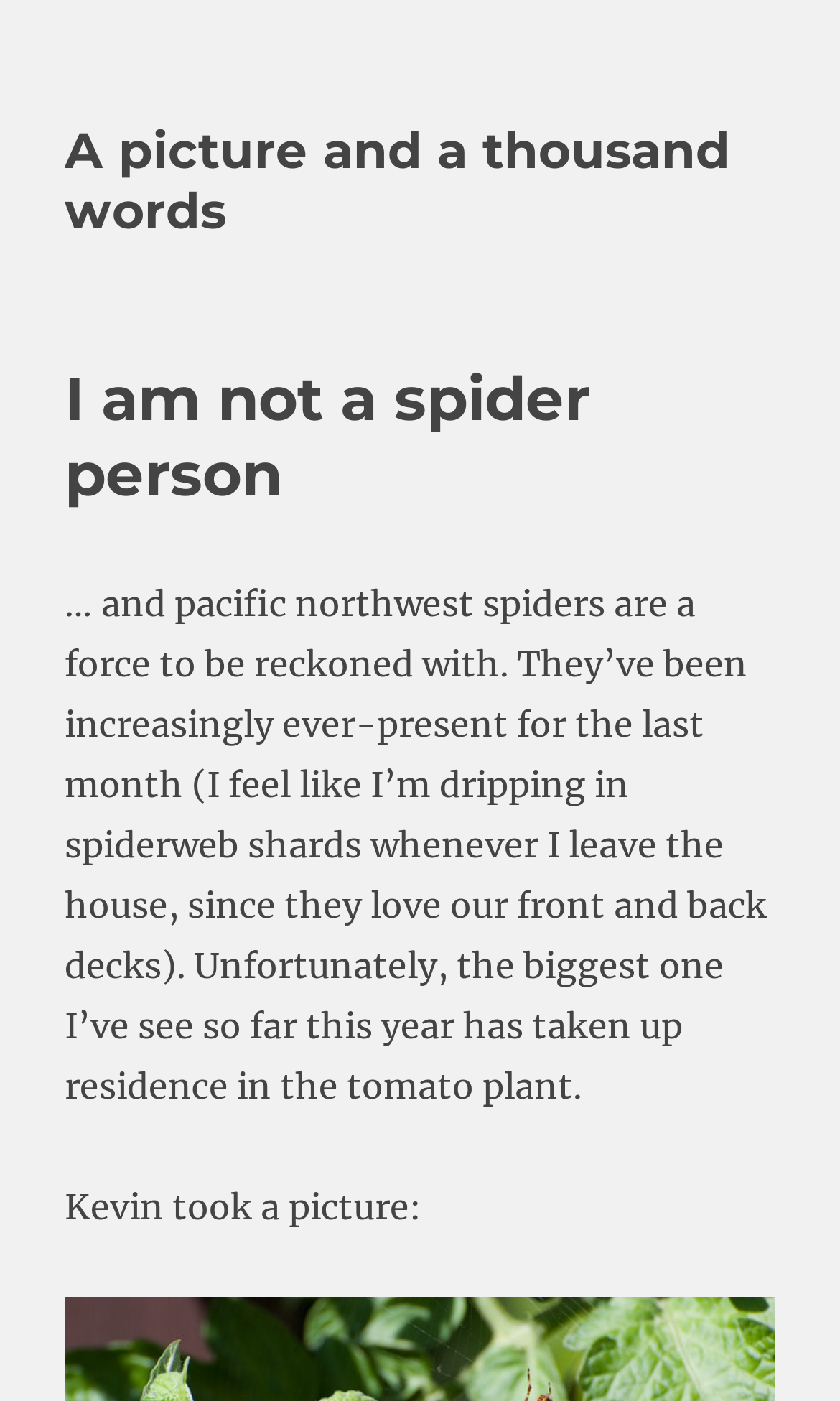Your task is to extract the text of the main heading from the webpage.

I am not a spider person